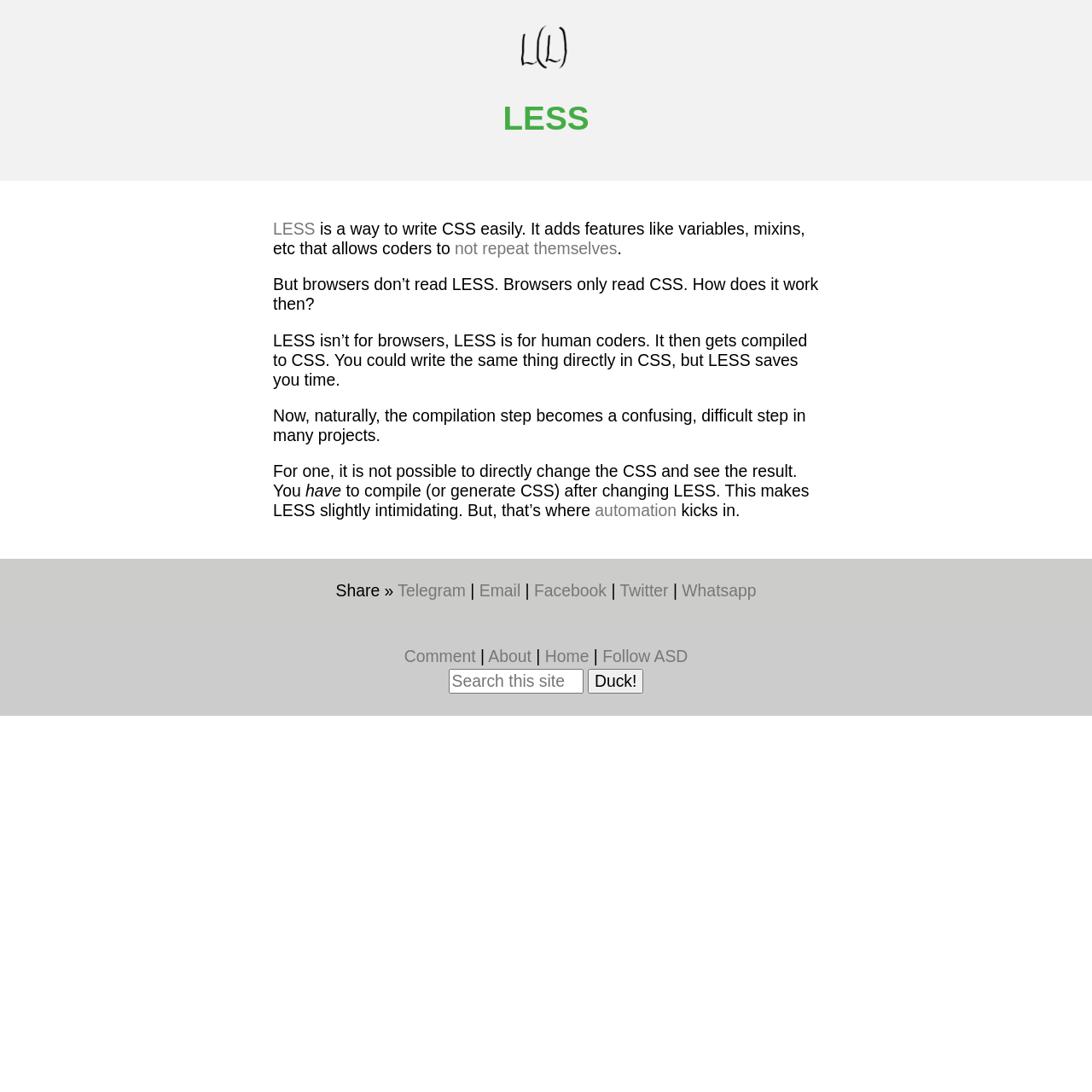What is LESS?
Refer to the screenshot and respond with a concise word or phrase.

A way to write CSS easily